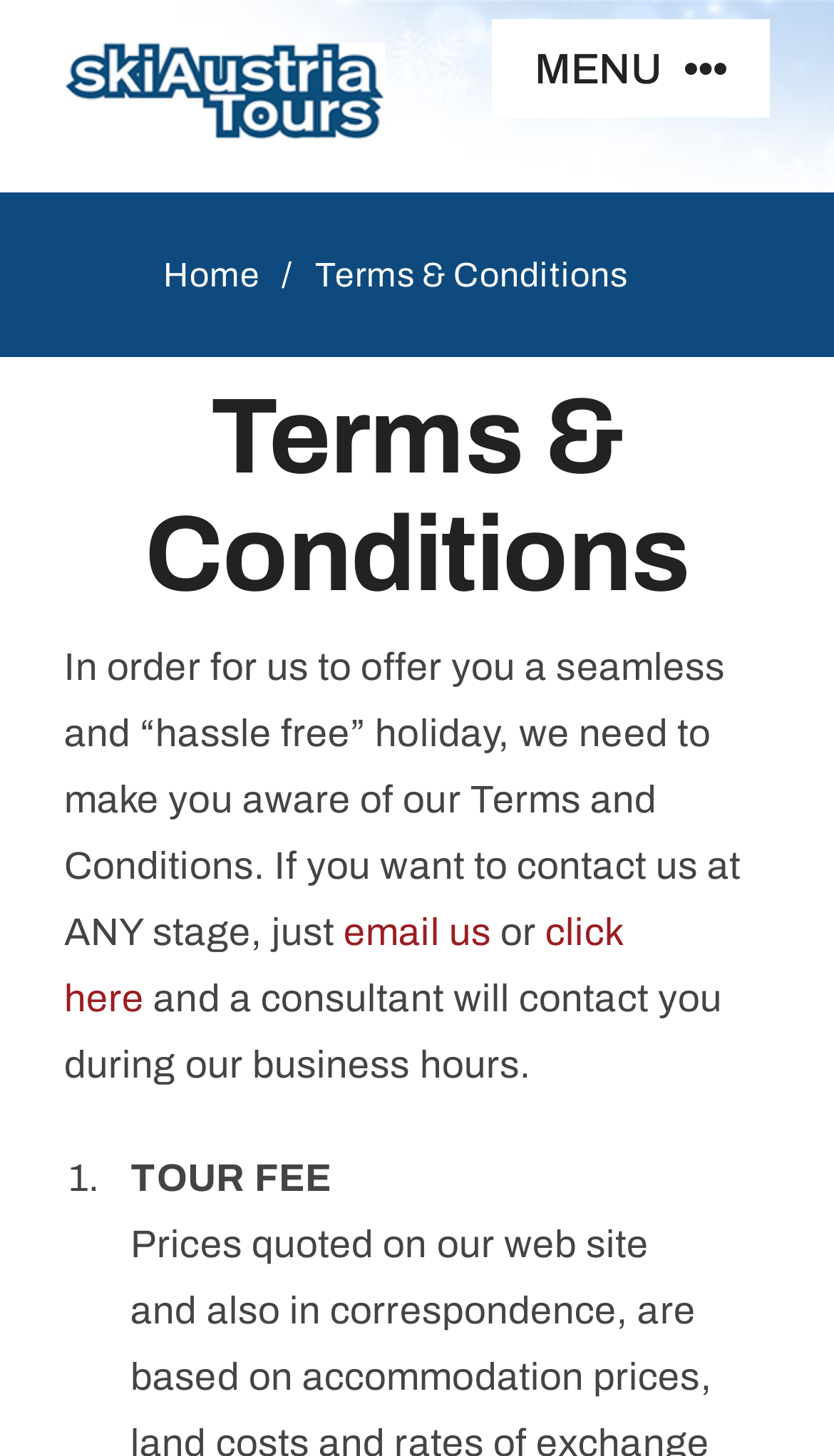What is the business hours for contacting the consultant?
Please give a detailed and elaborate answer to the question.

I looked for information about the business hours but couldn't find any specific information about it. The text only mentions that a consultant will contact me during their business hours, but it doesn't specify what those hours are.